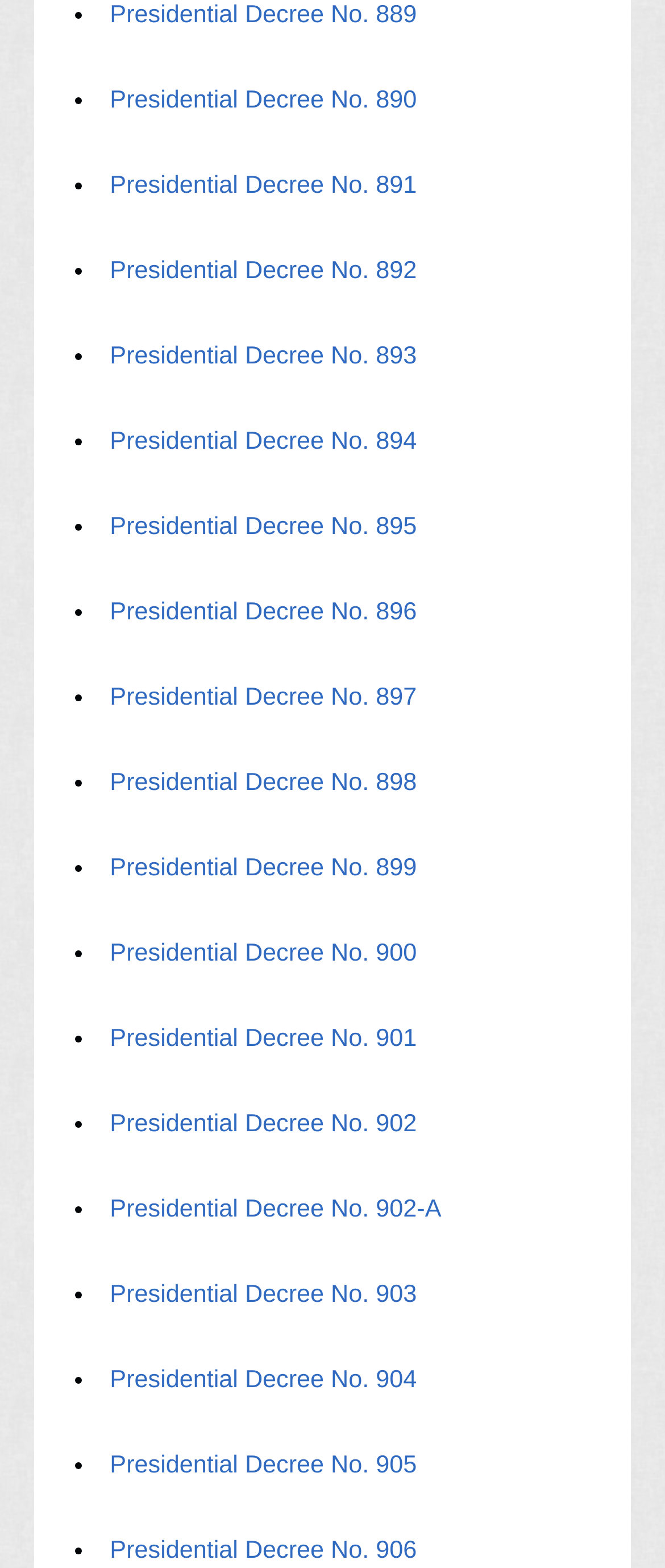Can you find the bounding box coordinates of the area I should click to execute the following instruction: "View Presidential Decree No. 902-A"?

[0.163, 0.763, 0.666, 0.78]